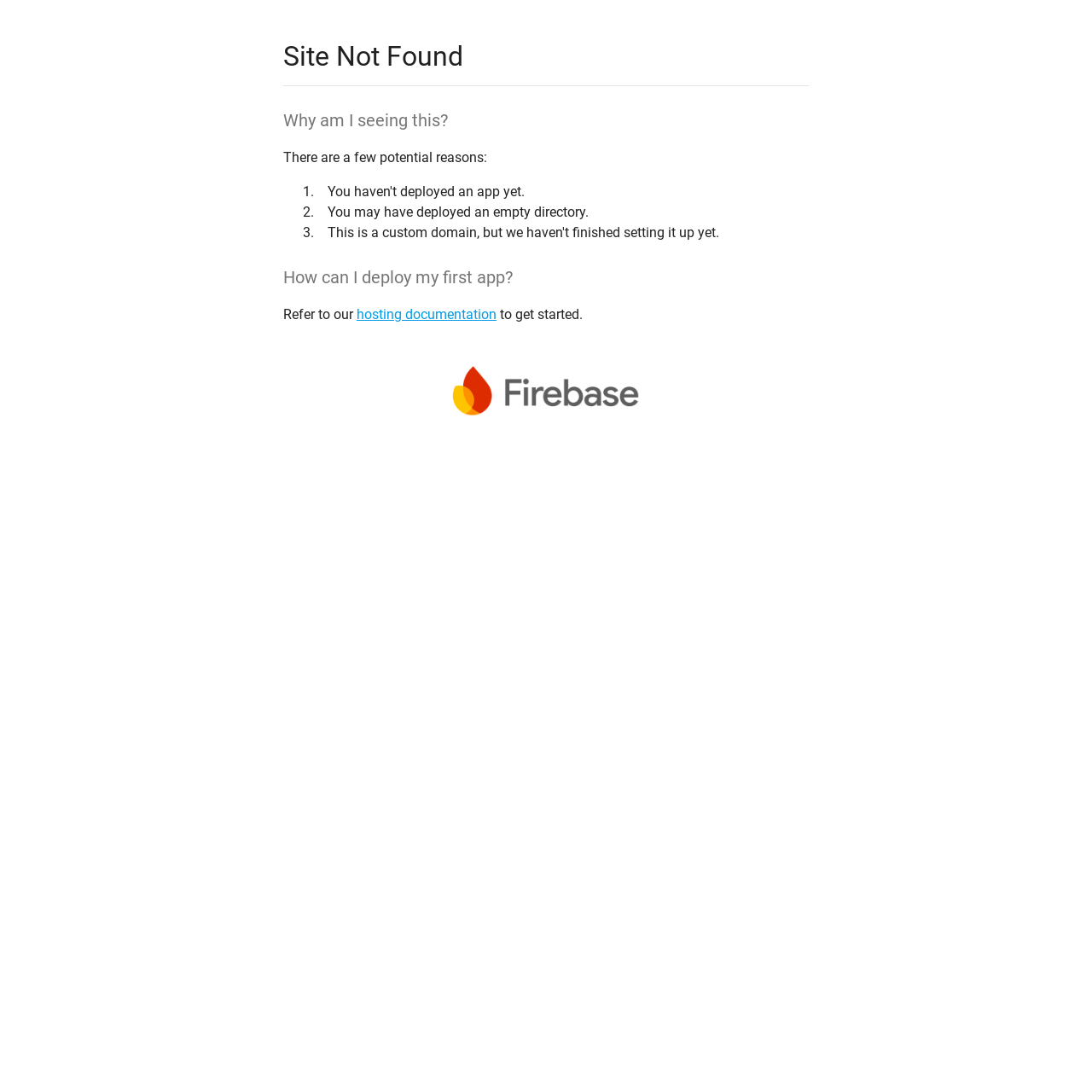Find the headline of the webpage and generate its text content.

Site Not Found